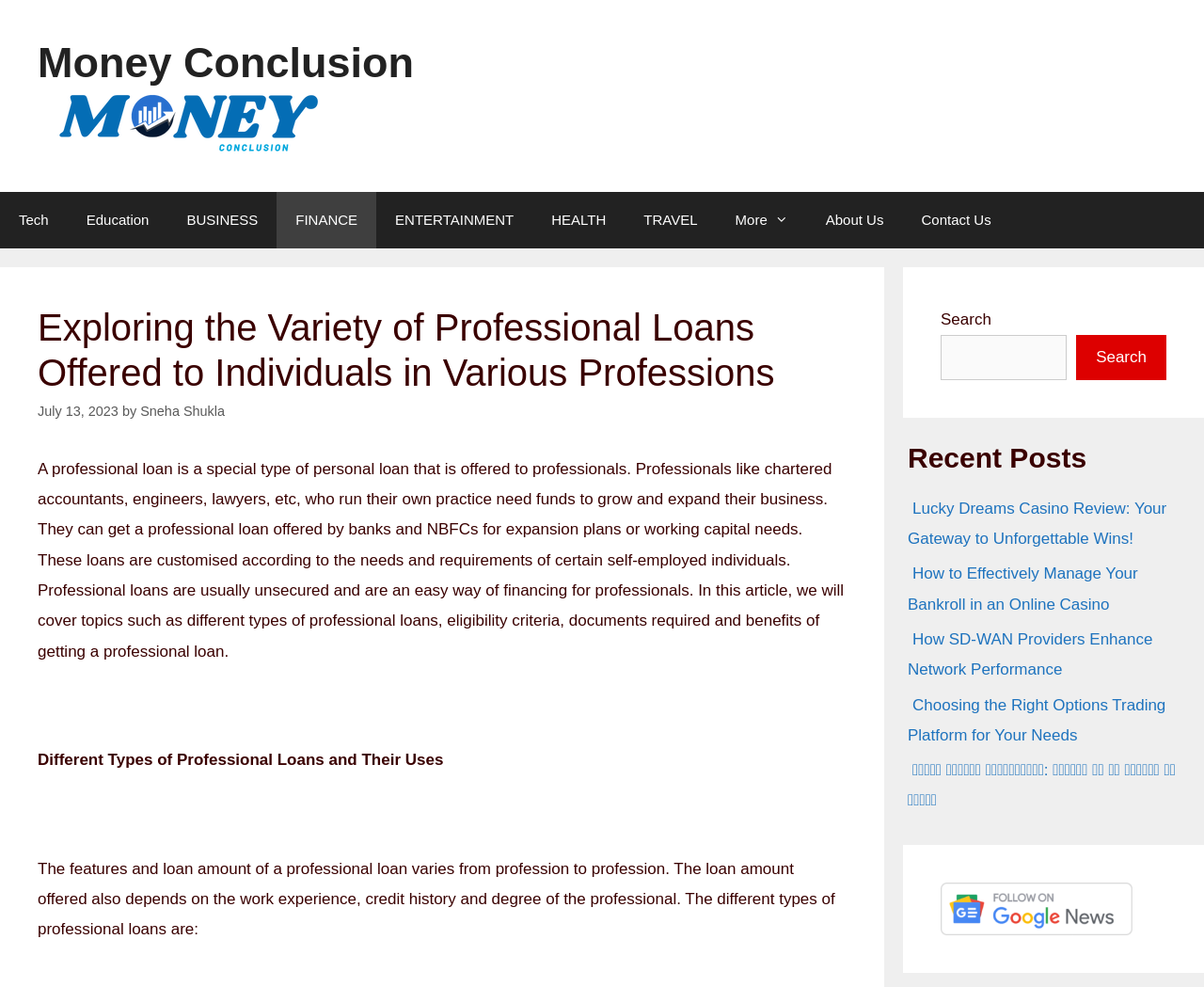Extract the main heading text from the webpage.

Exploring the Variety of Professional Loans Offered to Individuals in Various Professions